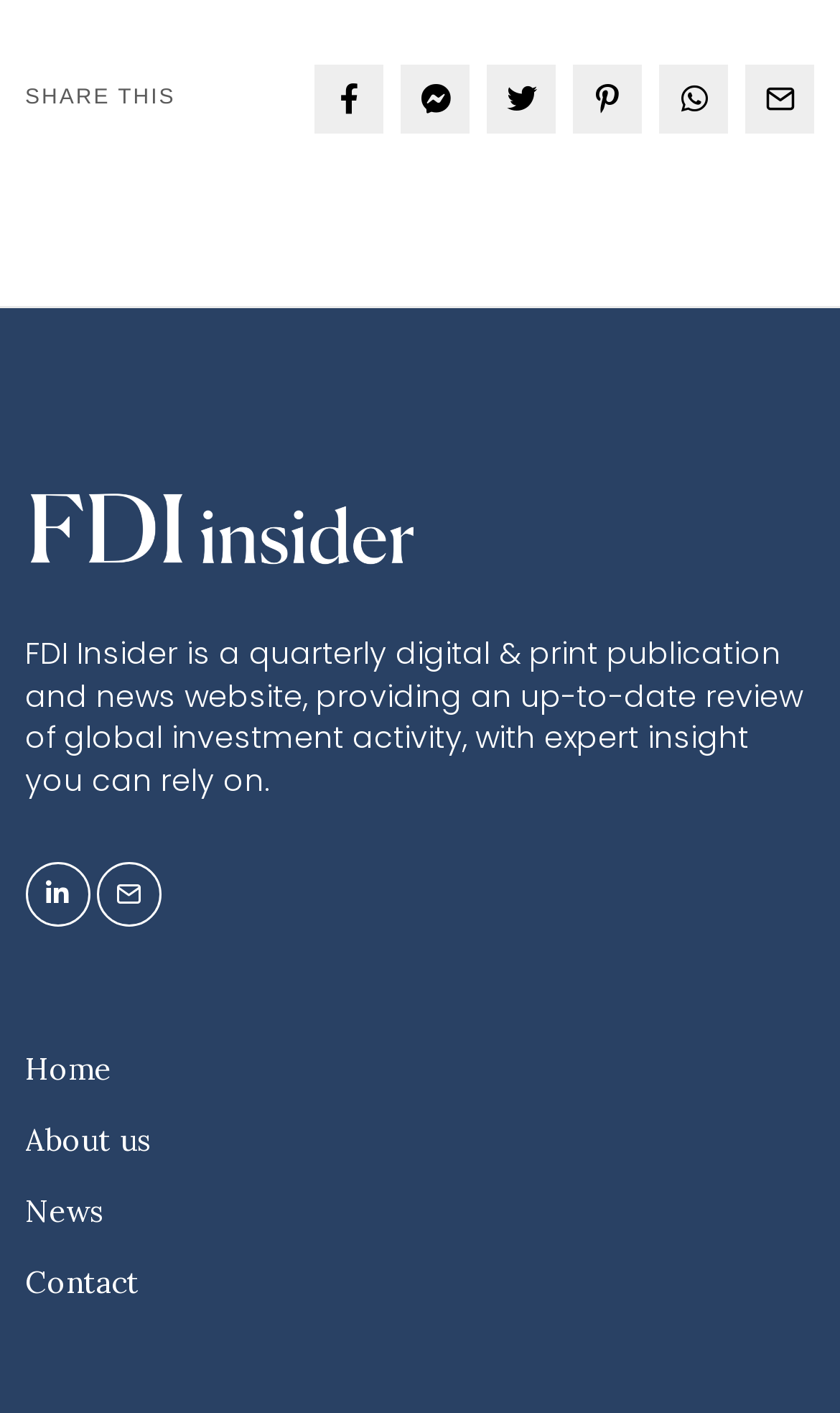Please reply to the following question using a single word or phrase: 
What is the name of the publication?

FDI Insider